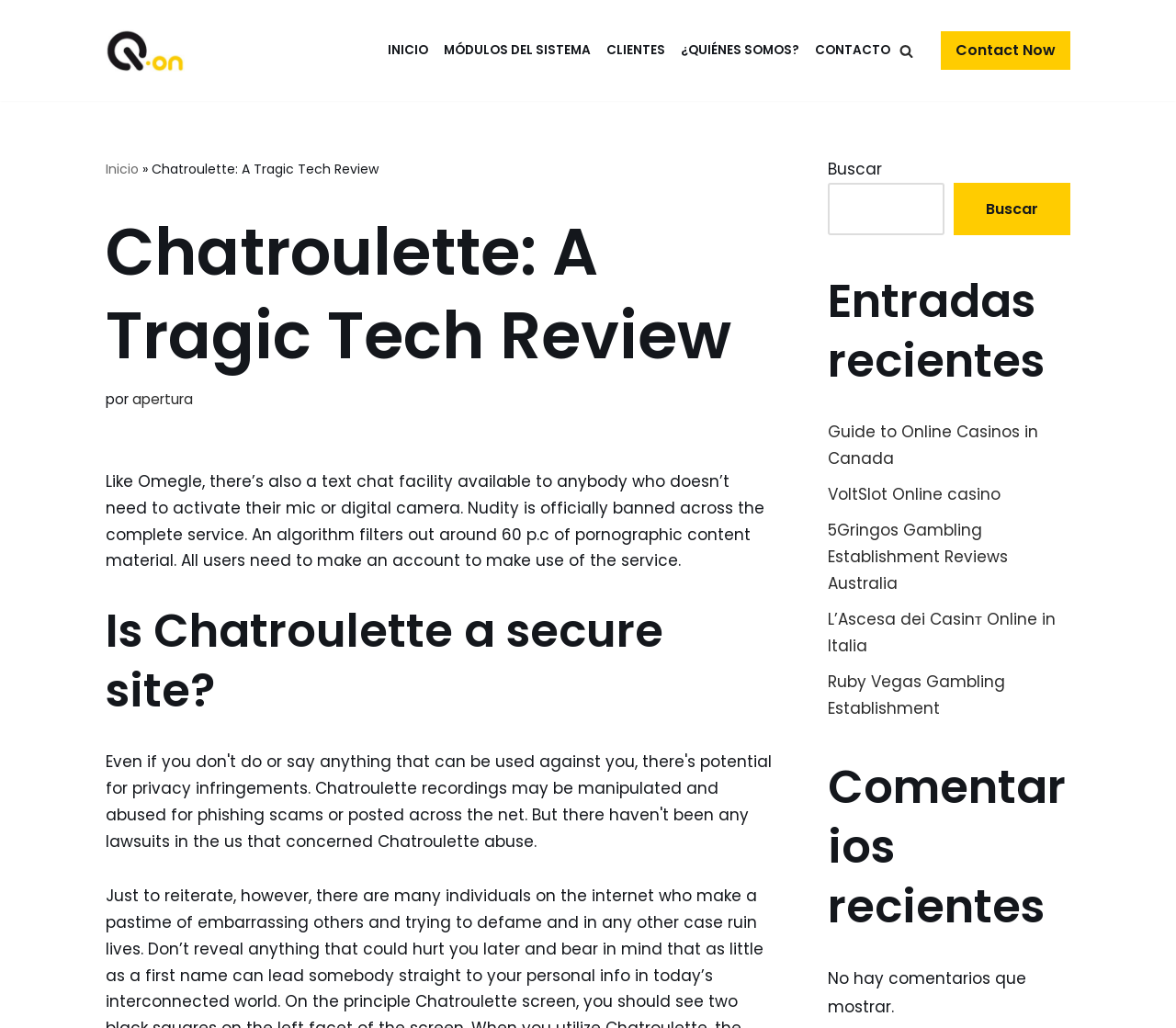Using a single word or phrase, answer the following question: 
How many recent entries are listed?

5